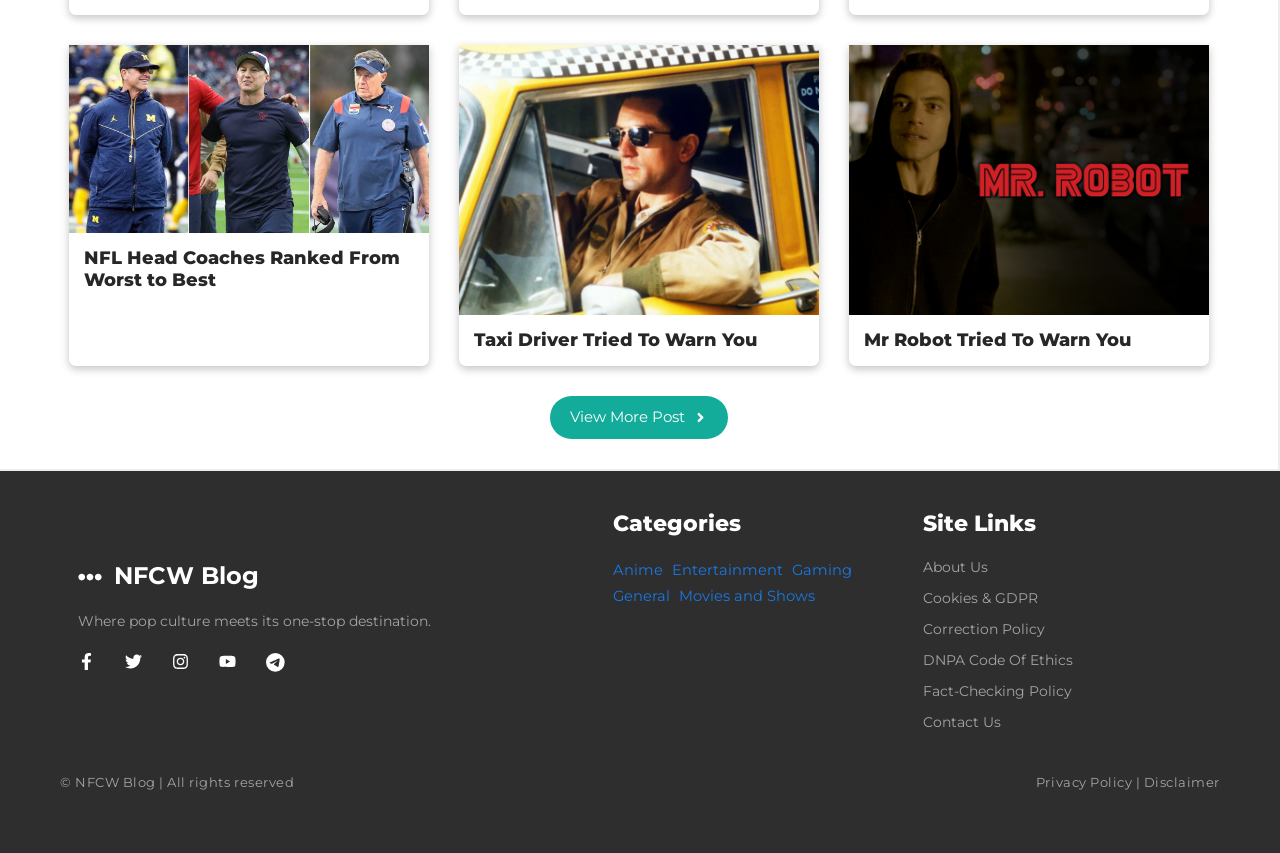Please locate the bounding box coordinates of the element that should be clicked to complete the given instruction: "Read Taxi Driver Tried To Warn You".

[0.37, 0.385, 0.591, 0.411]